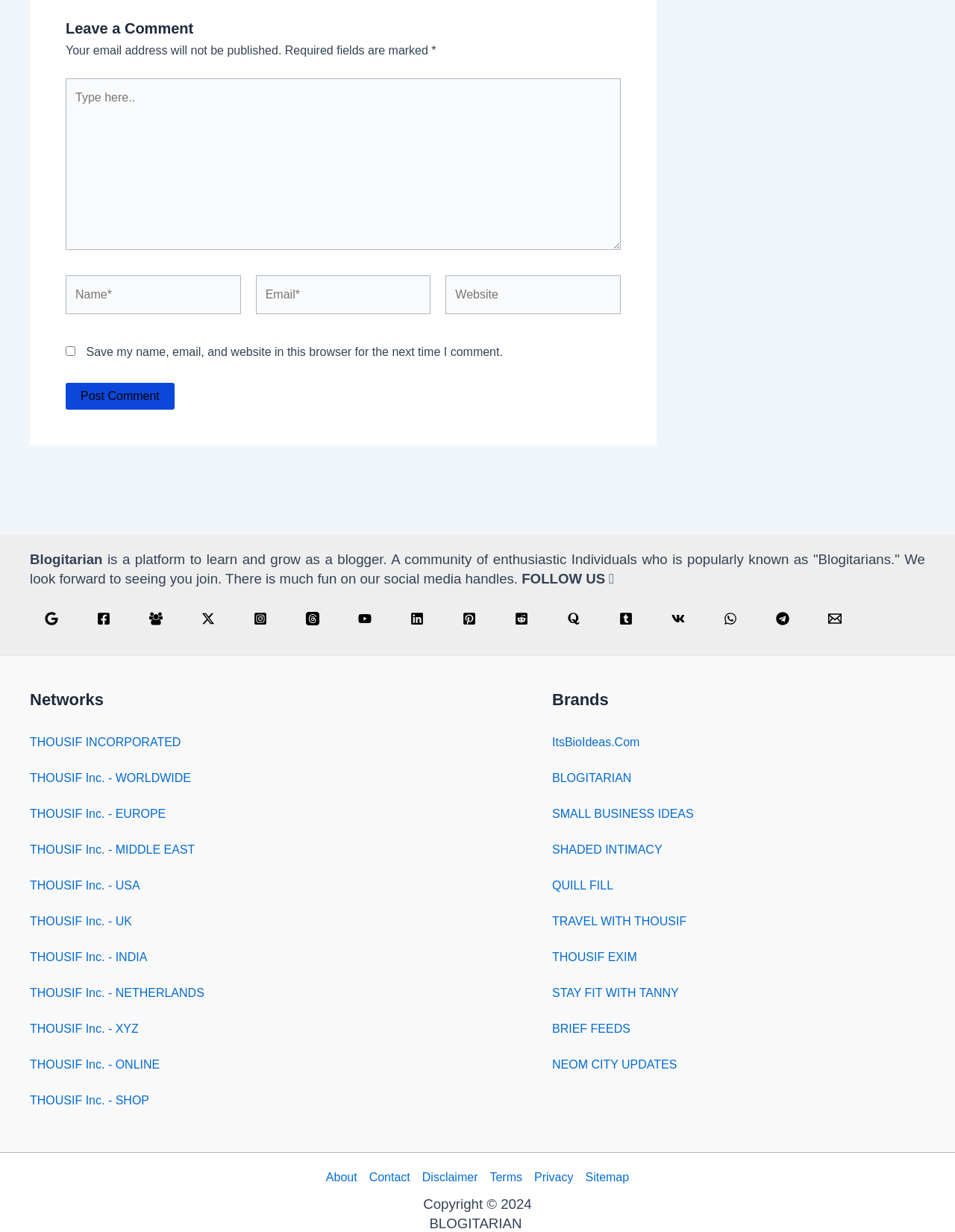Reply to the question below using a single word or brief phrase:
How many social media links are provided?

12